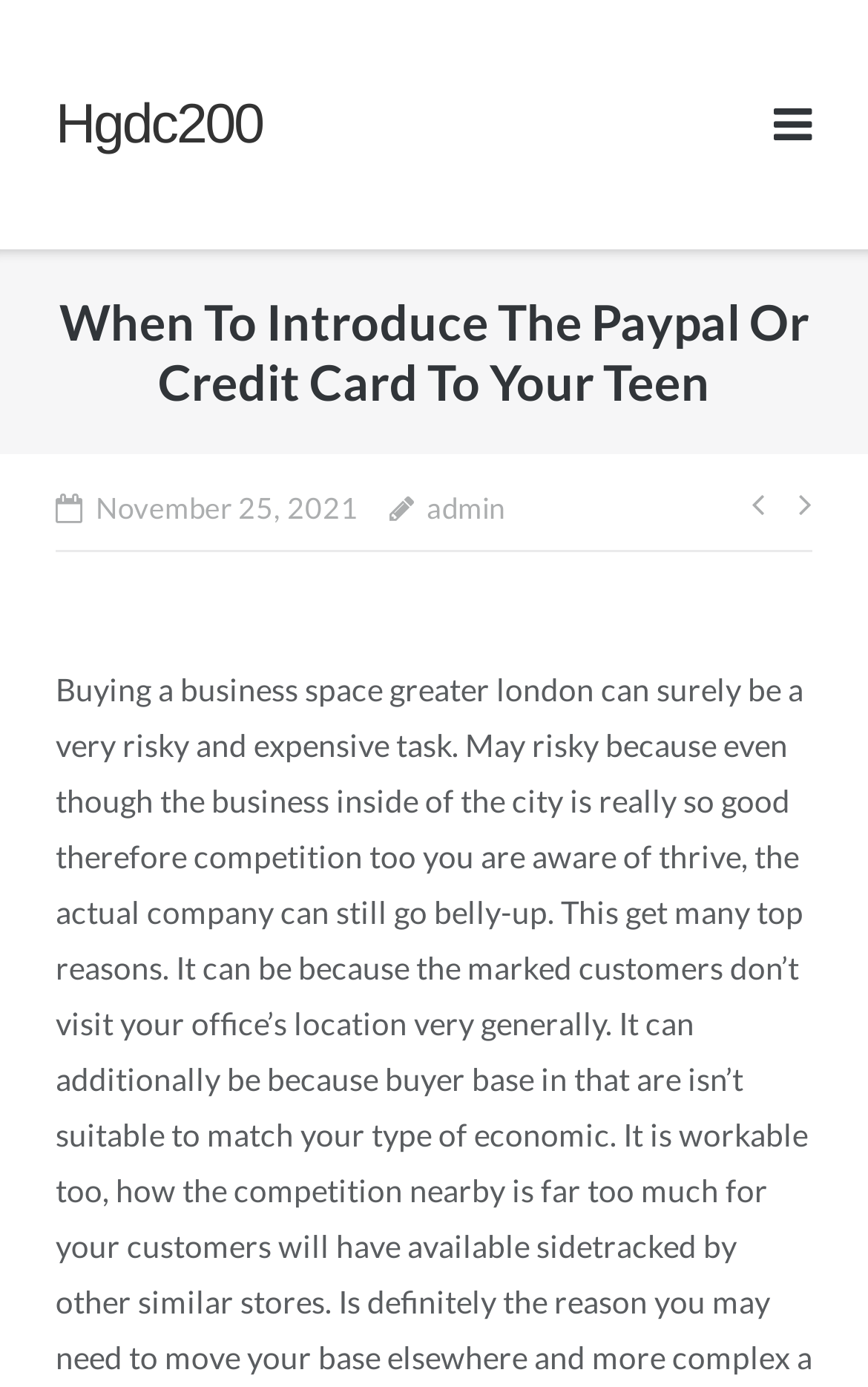Please extract and provide the main headline of the webpage.

When To Introduce The Paypal Or Credit Card To Your Teen